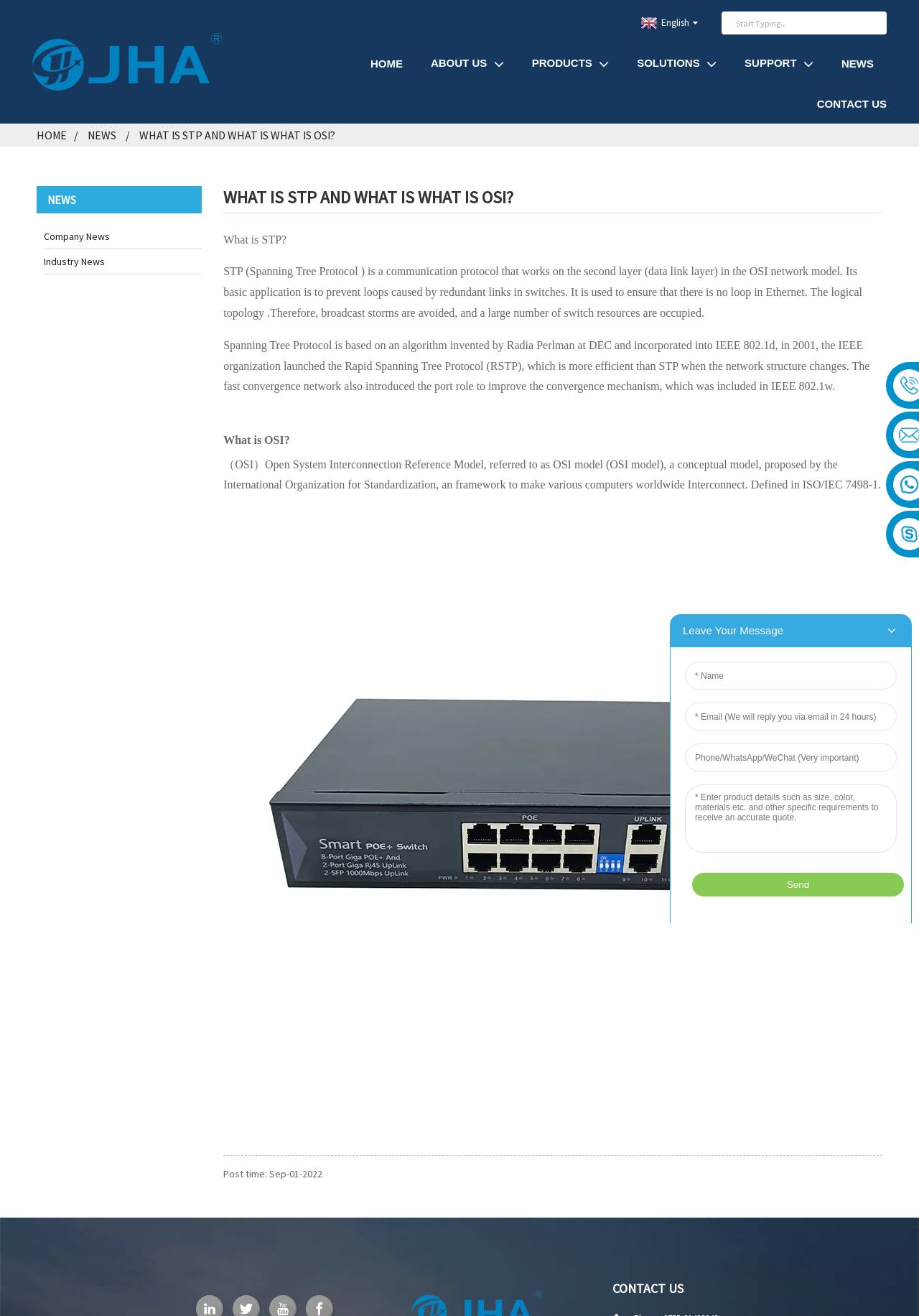Return the bounding box coordinates of the UI element that corresponds to this description: "Industry News". The coordinates must be given as four float numbers in the range of 0 and 1, [left, top, right, bottom].

[0.048, 0.189, 0.19, 0.208]